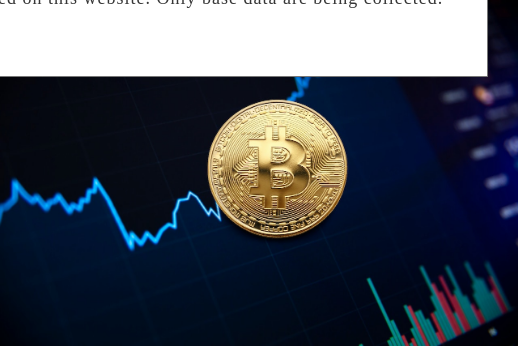What do the vibrant blue and red lines represent?
Using the image as a reference, answer the question with a short word or phrase.

Market trends